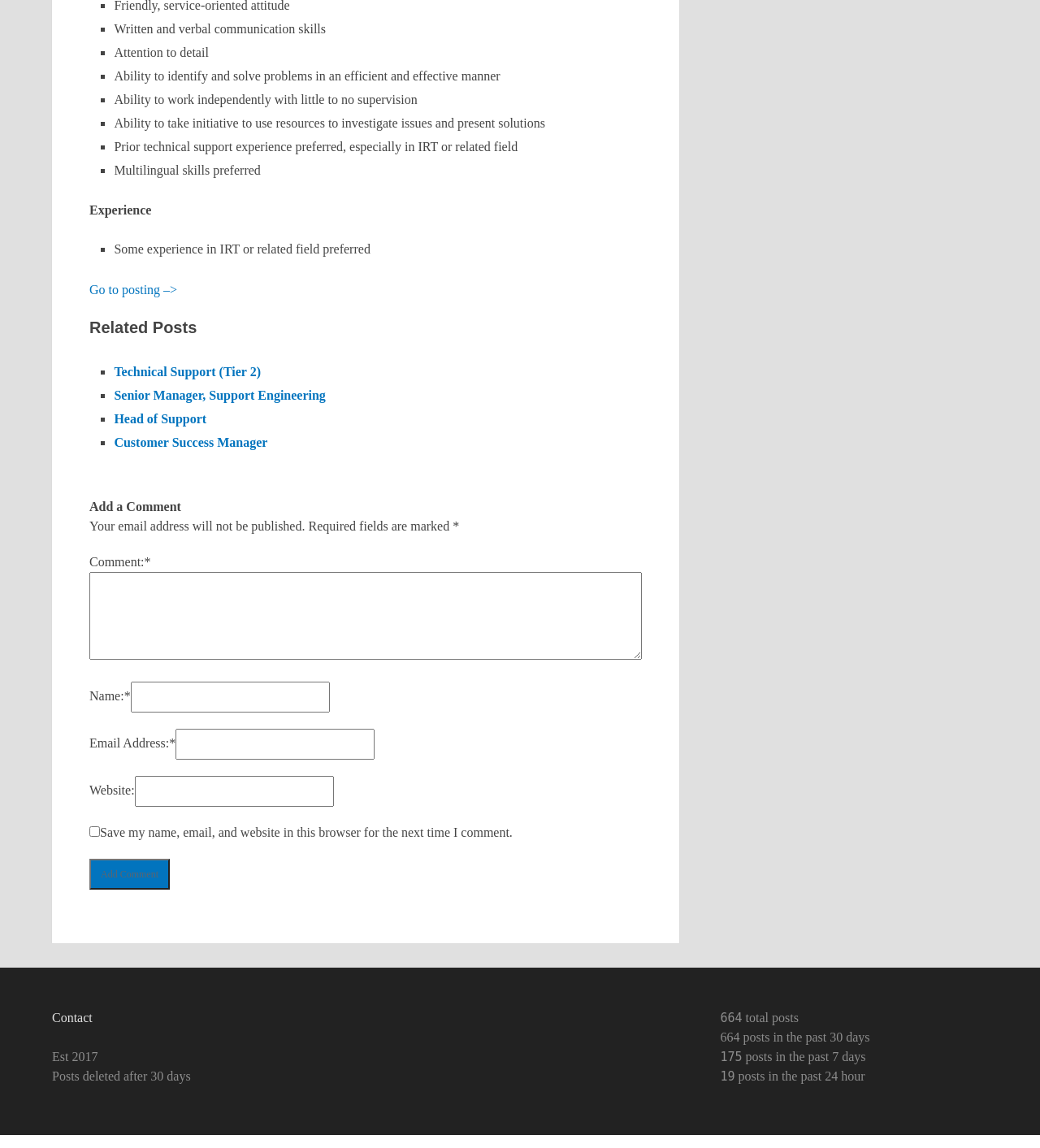Find the bounding box coordinates for the area you need to click to carry out the instruction: "Click on 'Go to posting –>'". The coordinates should be four float numbers between 0 and 1, indicated as [left, top, right, bottom].

[0.086, 0.246, 0.17, 0.258]